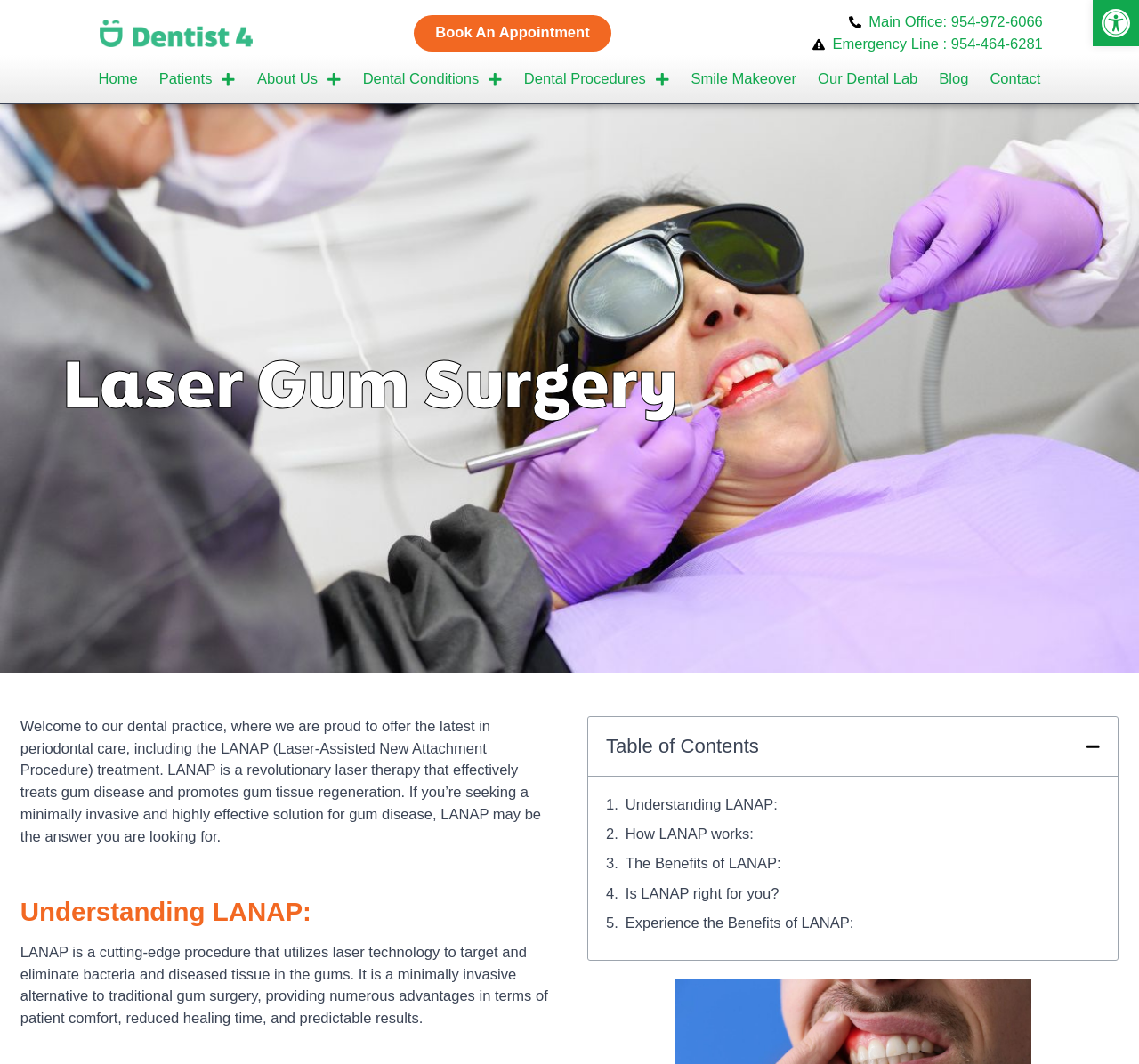How many sections are there in the Table of Contents?
Offer a detailed and exhaustive answer to the question.

The Table of Contents has 5 sections, which are 'Understanding LANAP:', 'How LANAP works:', 'The Benefits of LANAP:', 'Is LANAP right for you?', and 'Experience the Benefits of LANAP:'. These sections are listed as links under the 'Table of Contents' heading.